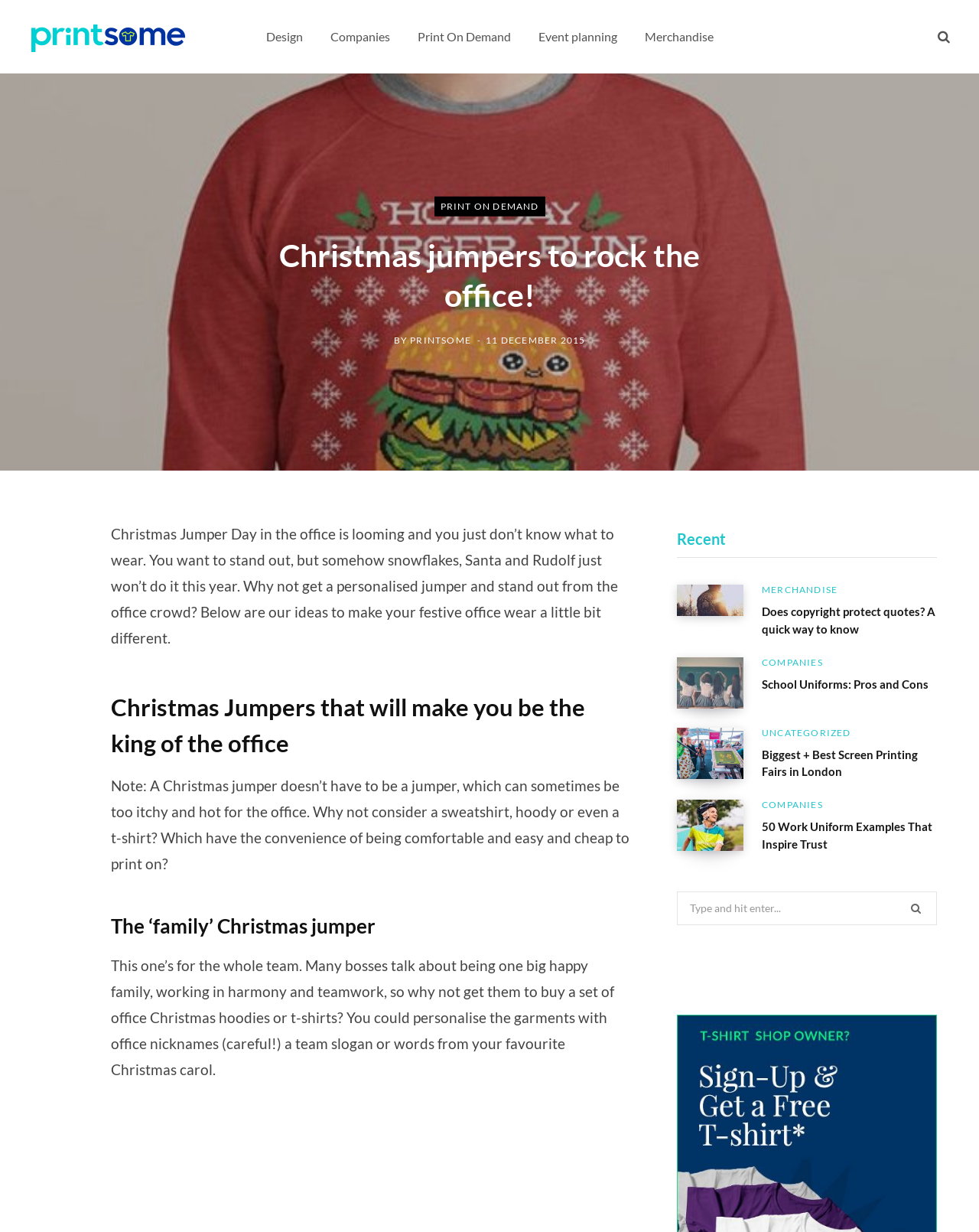Identify the bounding box coordinates for the region of the element that should be clicked to carry out the instruction: "Search for something". The bounding box coordinates should be four float numbers between 0 and 1, i.e., [left, top, right, bottom].

[0.691, 0.723, 0.957, 0.751]